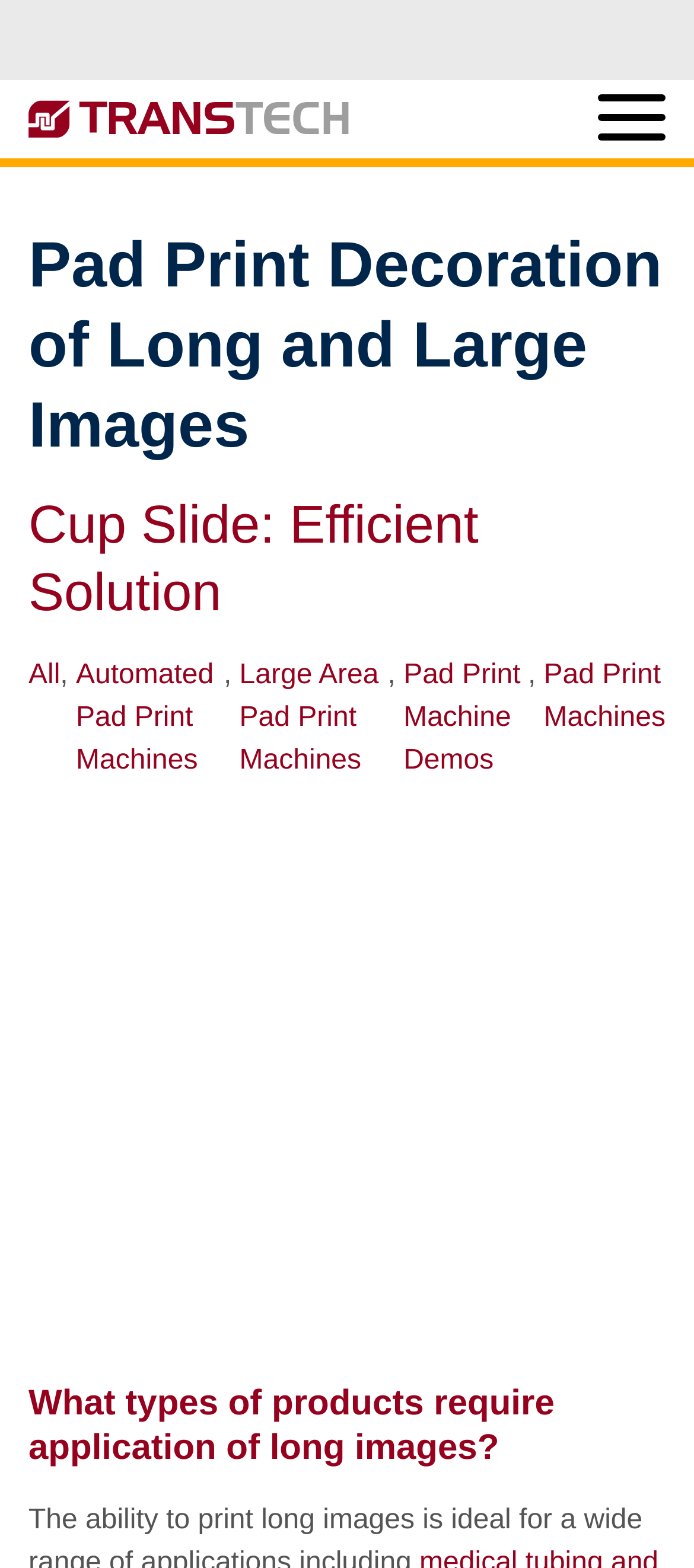Given the description "Pad Print Machine Demos", determine the bounding box of the corresponding UI element.

[0.581, 0.418, 0.761, 0.499]